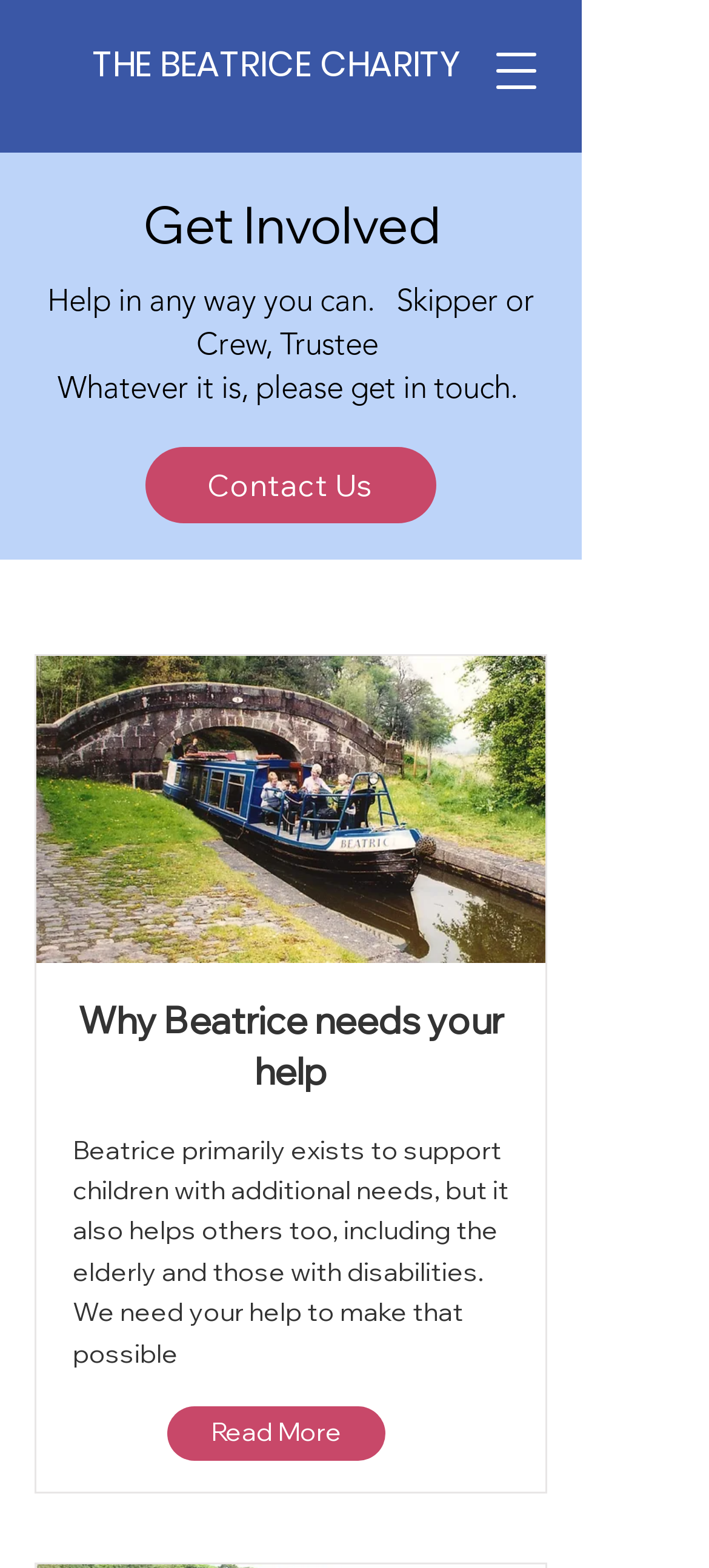Find the bounding box coordinates of the UI element according to this description: "THE BEATRICE CHARITY".

[0.131, 0.017, 0.644, 0.067]